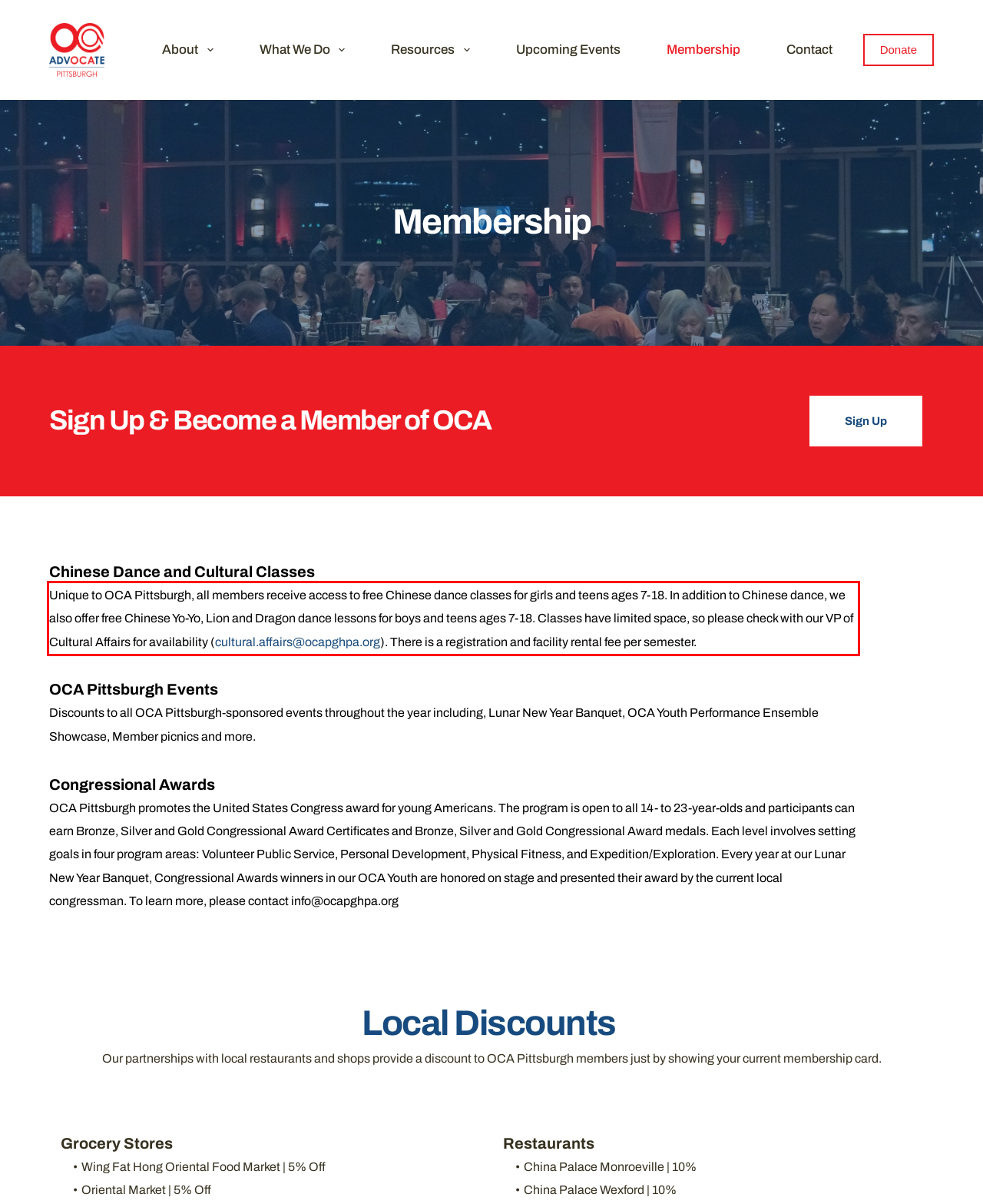Given a screenshot of a webpage containing a red rectangle bounding box, extract and provide the text content found within the red bounding box.

Unique to OCA Pittsburgh, all members receive access to free Chinese dance classes for girls and teens ages 7-18. In addition to Chinese dance, we also offer free Chinese Yo-Yo, Lion and Dragon dance lessons for boys and teens ages 7-18. Classes have limited space, so please check with our VP of Cultural Affairs for availability (cultural.affairs@ocapghpa.org). There is a registration and facility rental fee per semester.